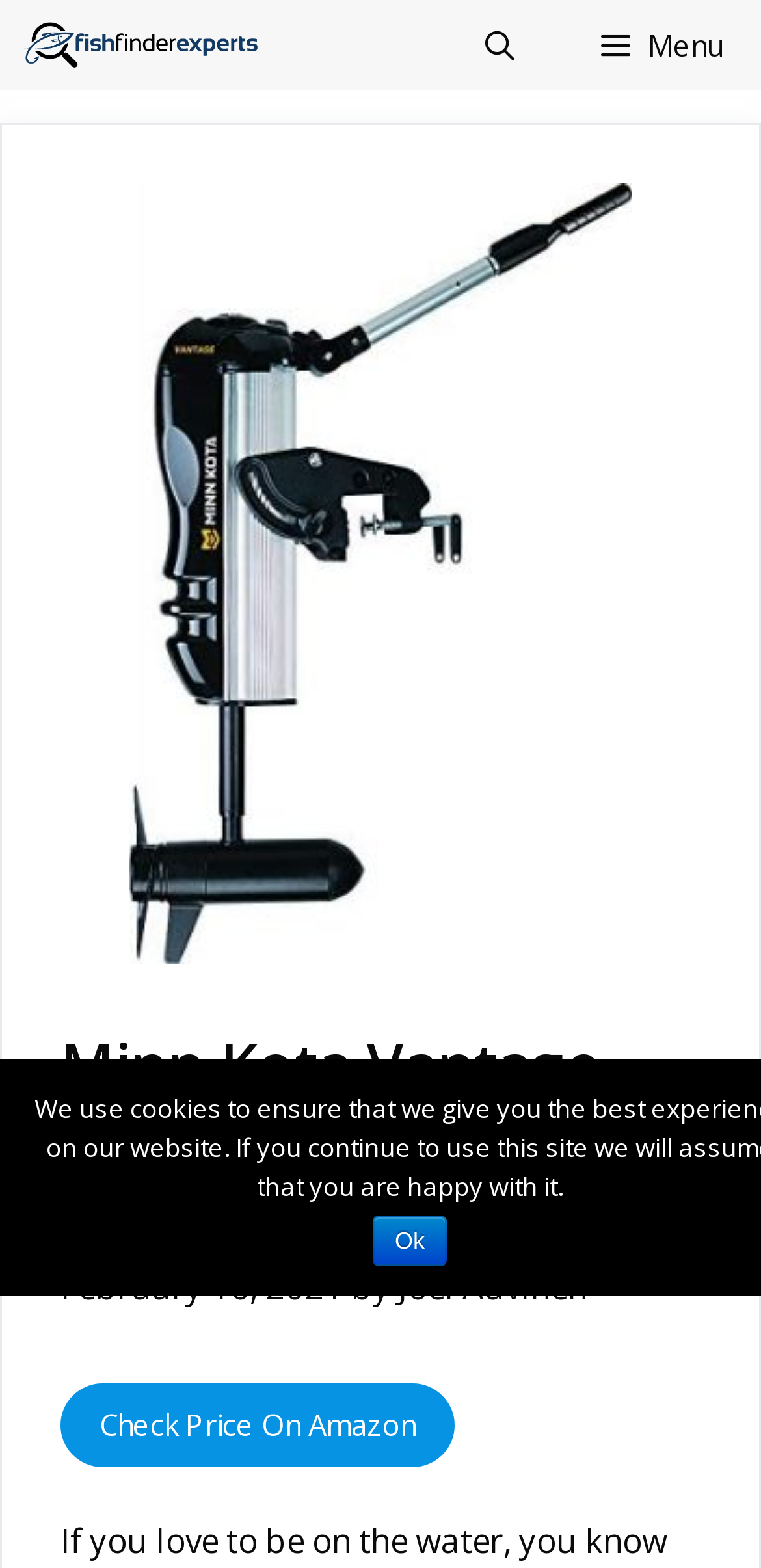Please provide a one-word or phrase answer to the question: 
Where can I check the price of the trolling motor?

On Amazon